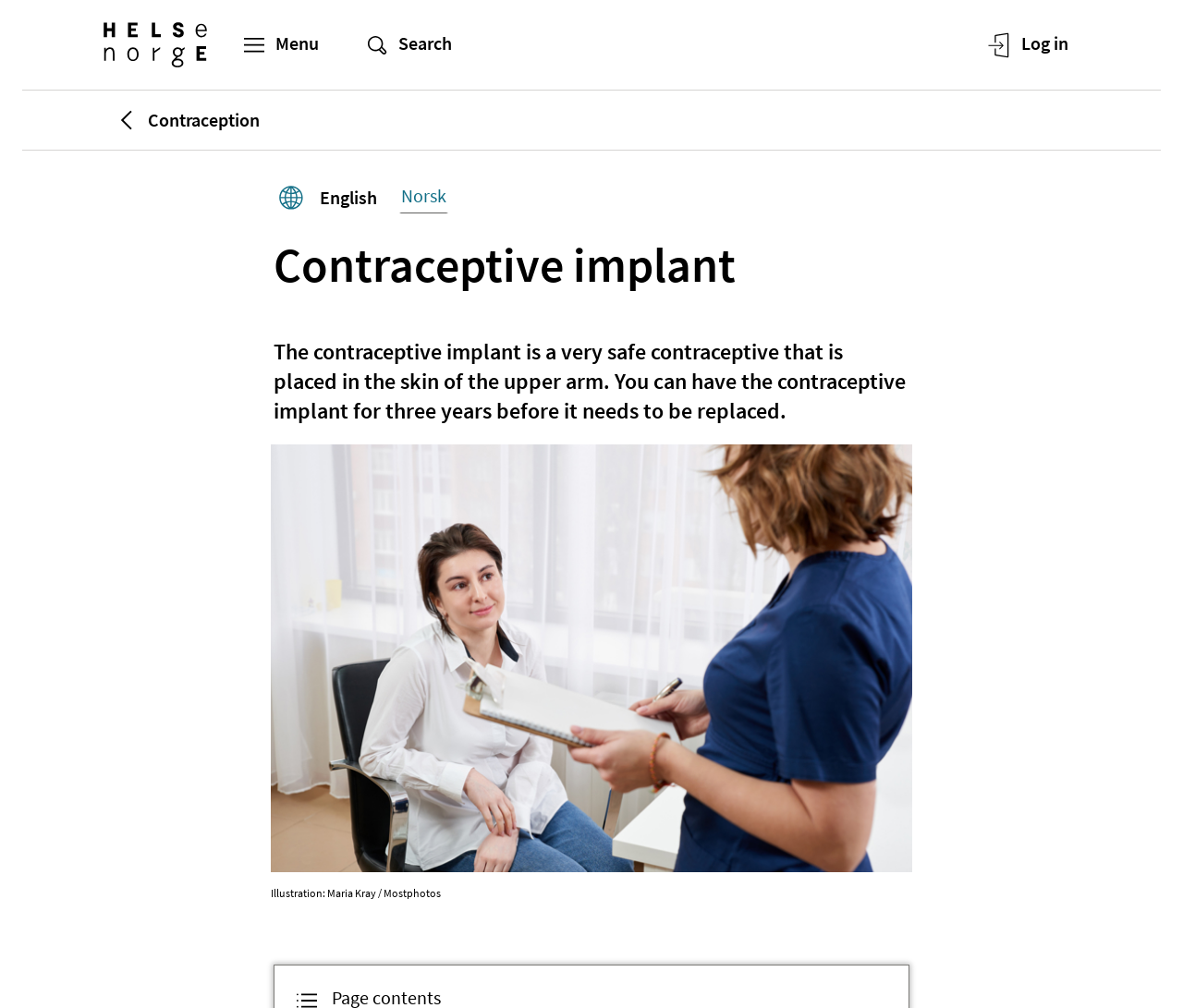What is the topic of this webpage?
Please give a detailed and thorough answer to the question, covering all relevant points.

Based on the webpage content, specifically the heading 'Contraceptive implant' and the description 'The contraceptive implant is a very safe contraceptive that is placed in the skin of the upper arm.', it is clear that the topic of this webpage is the contraceptive implant.